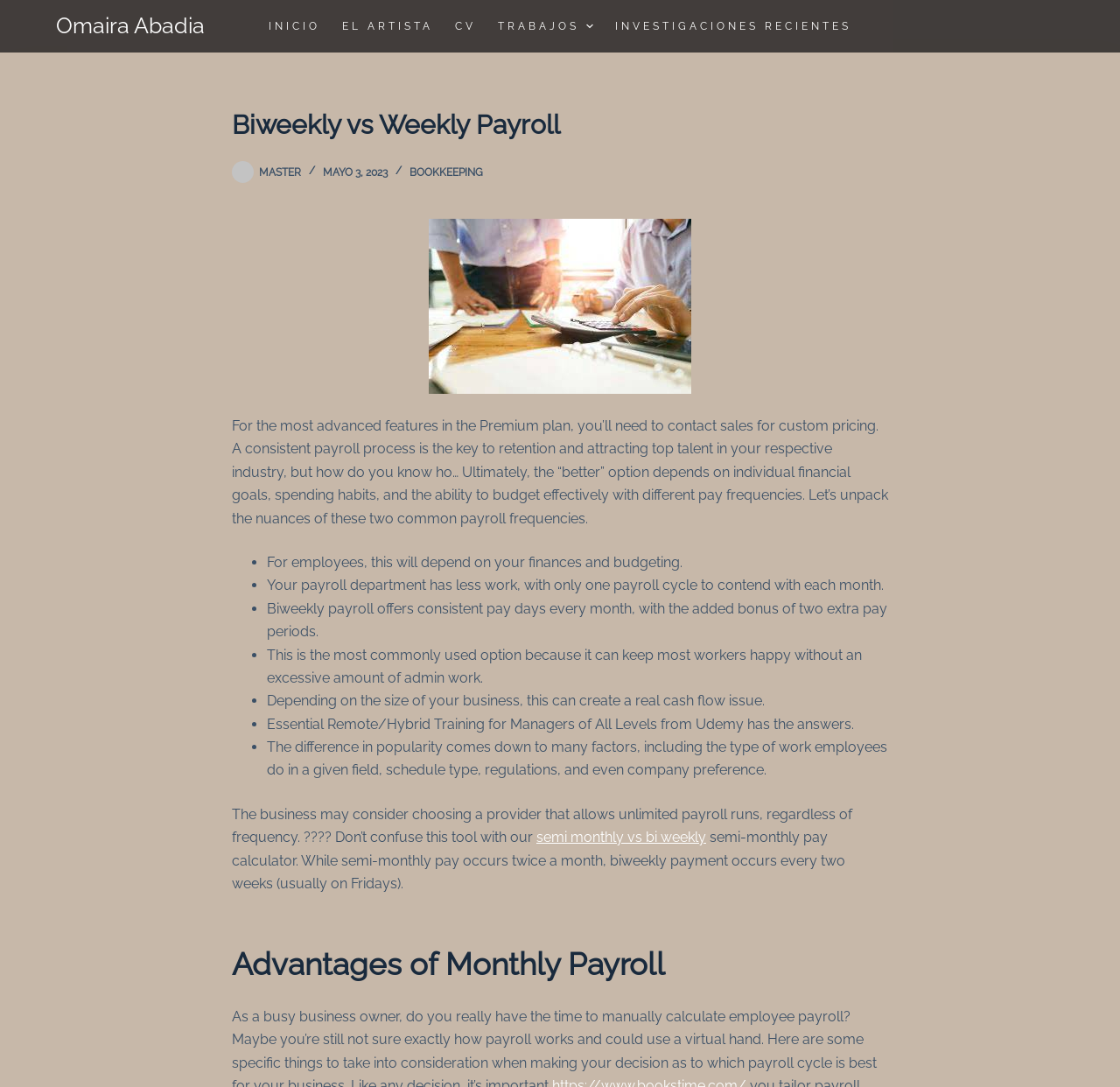Can you identify the bounding box coordinates of the clickable region needed to carry out this instruction: 'Click on the 'INICIO' menu item'? The coordinates should be four float numbers within the range of 0 to 1, stated as [left, top, right, bottom].

[0.24, 0.0, 0.296, 0.048]